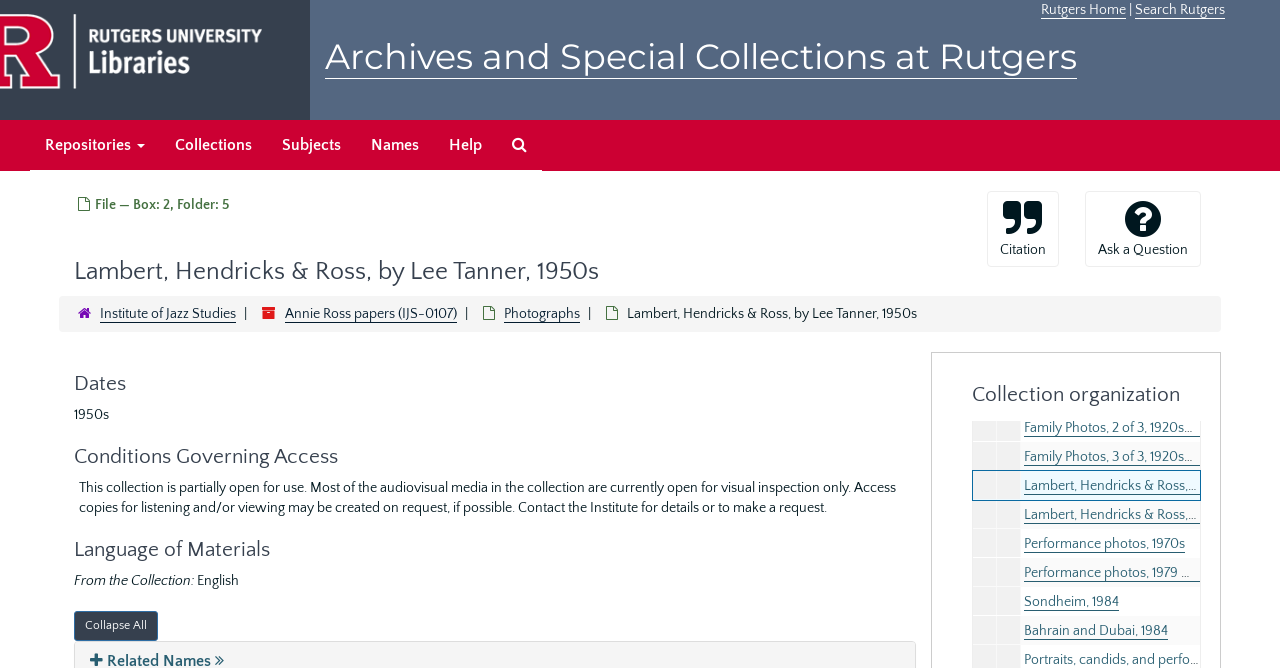Please provide a brief answer to the following inquiry using a single word or phrase:
What is the name of the collection?

Annie Ross papers